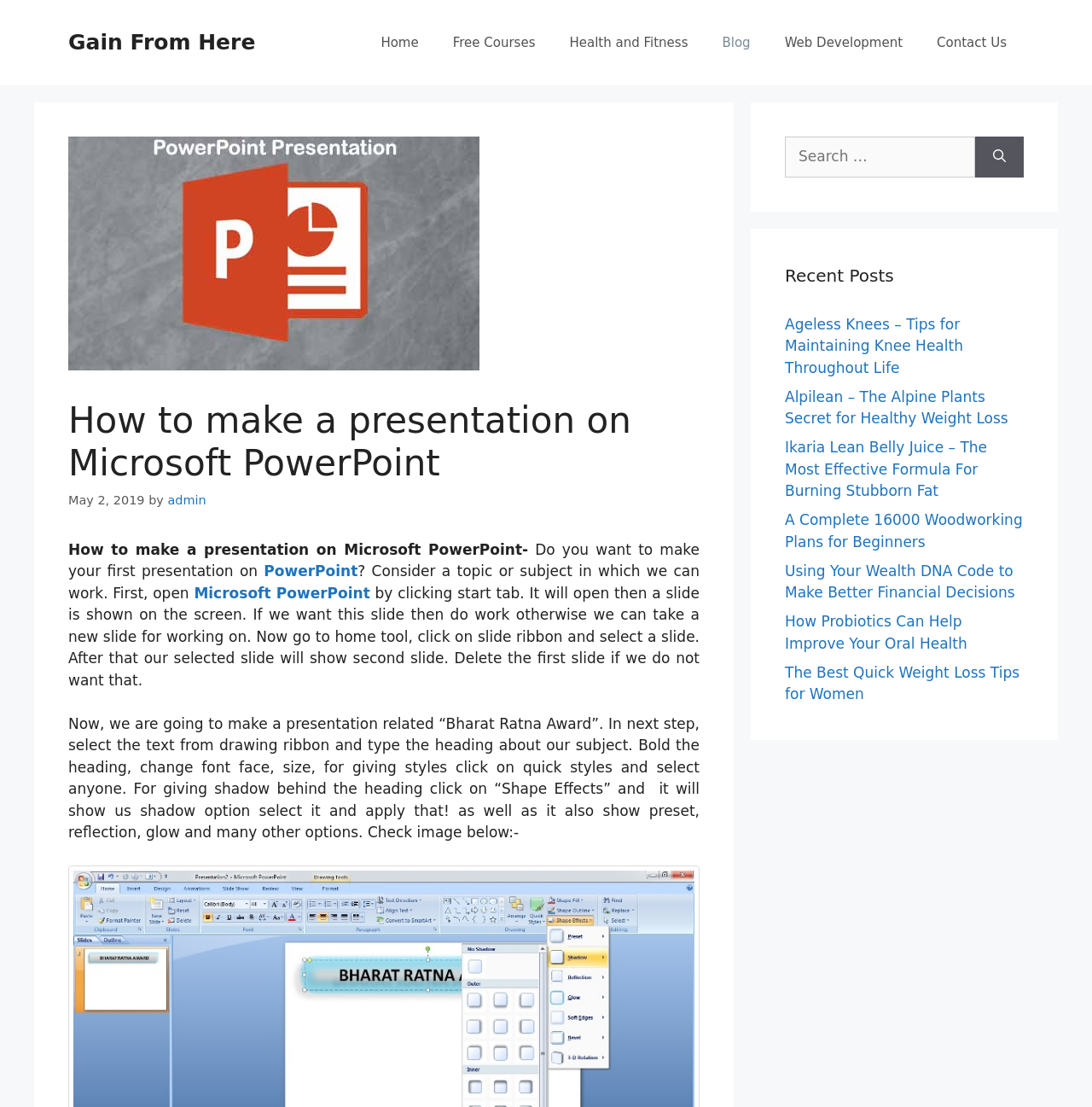Please predict the bounding box coordinates of the element's region where a click is necessary to complete the following instruction: "Check the 'Recent Posts' section". The coordinates should be represented by four float numbers between 0 and 1, i.e., [left, top, right, bottom].

[0.719, 0.237, 0.938, 0.26]